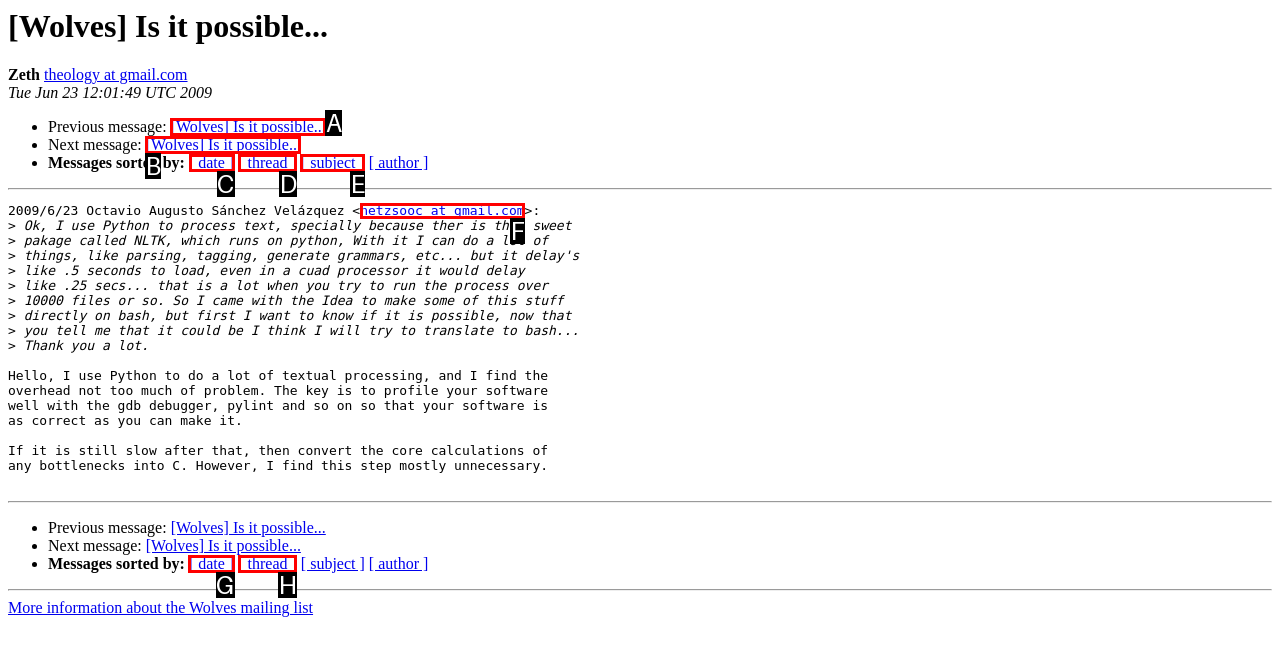Identify which HTML element should be clicked to fulfill this instruction: Click the link to sort messages by date Reply with the correct option's letter.

C